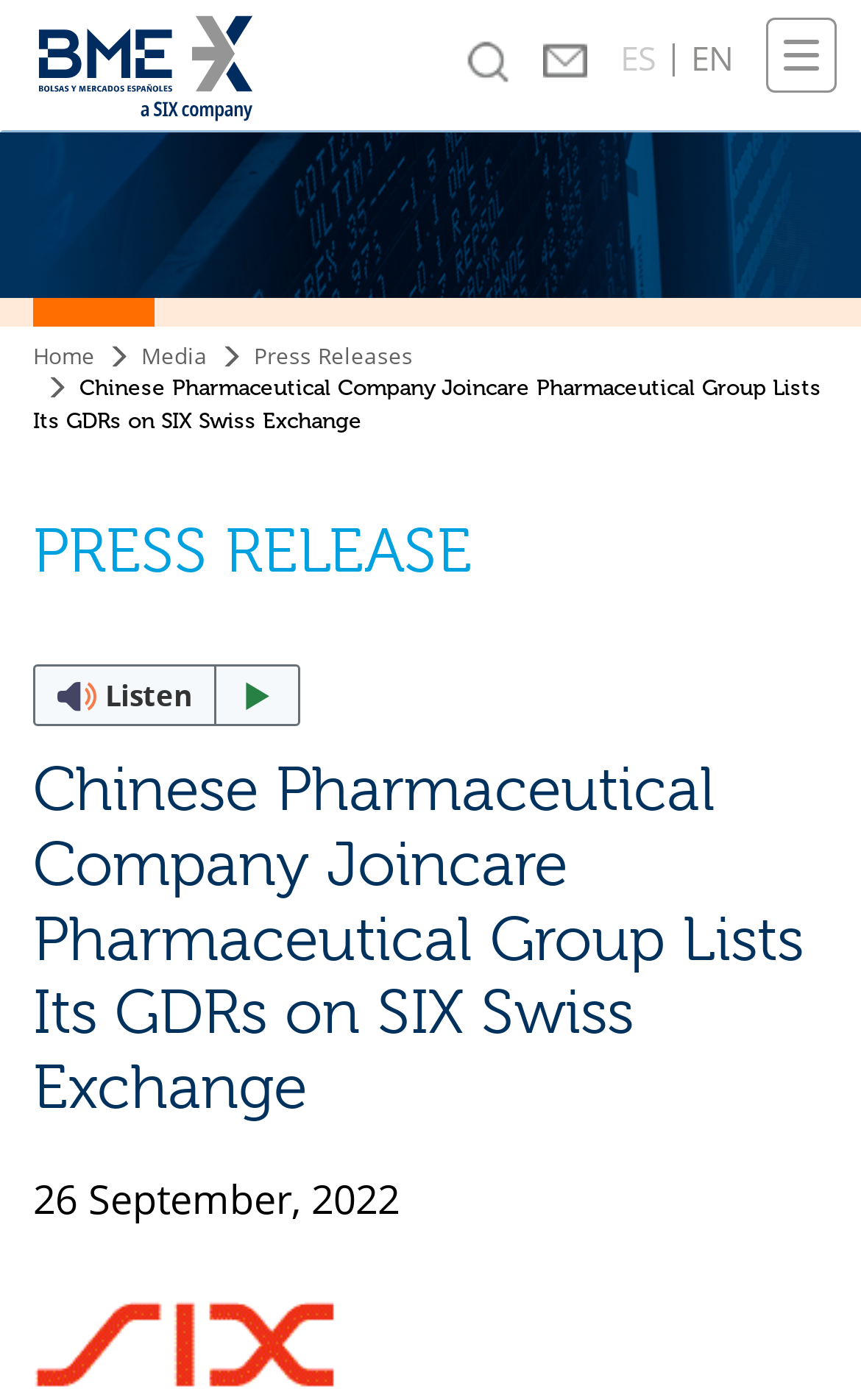From the given element description: "Press Releases", find the bounding box for the UI element. Provide the coordinates as four float numbers between 0 and 1, in the order [left, top, right, bottom].

[0.295, 0.243, 0.479, 0.265]